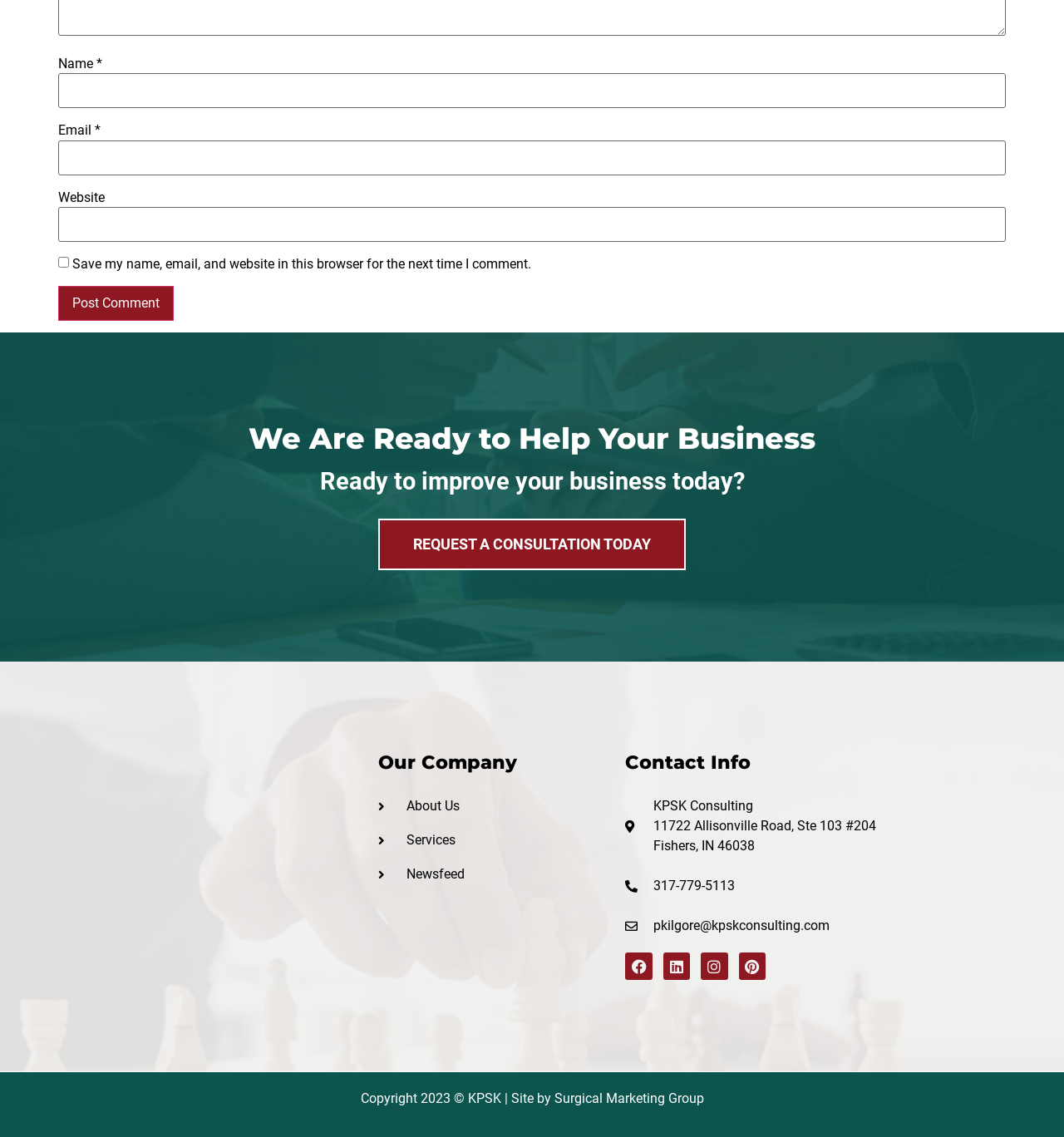Find the bounding box coordinates of the element to click in order to complete this instruction: "Visit the About Us page". The bounding box coordinates must be four float numbers between 0 and 1, denoted as [left, top, right, bottom].

[0.355, 0.701, 0.572, 0.718]